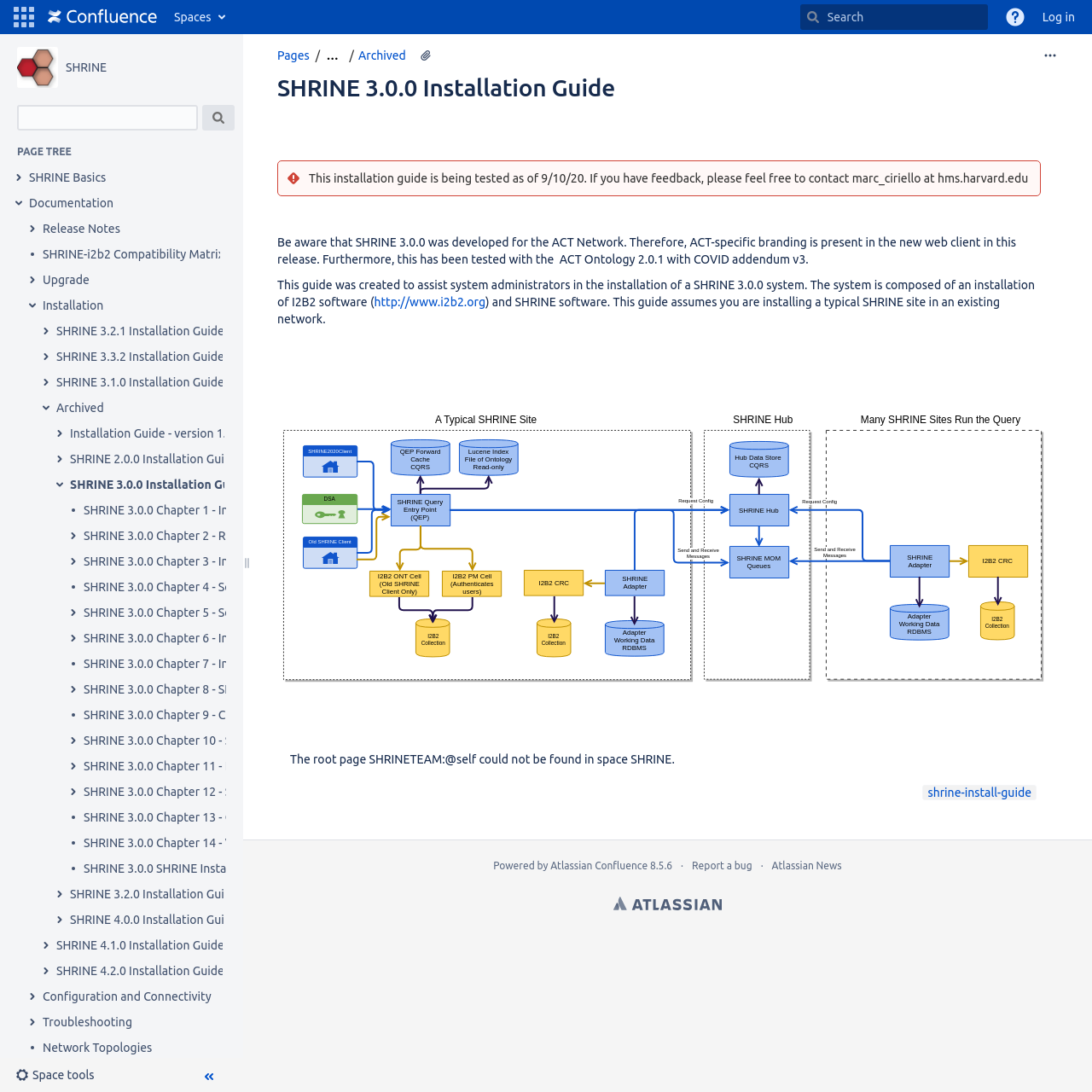Pinpoint the bounding box coordinates of the clickable element needed to complete the instruction: "Search for something". The coordinates should be provided as four float numbers between 0 and 1: [left, top, right, bottom].

None